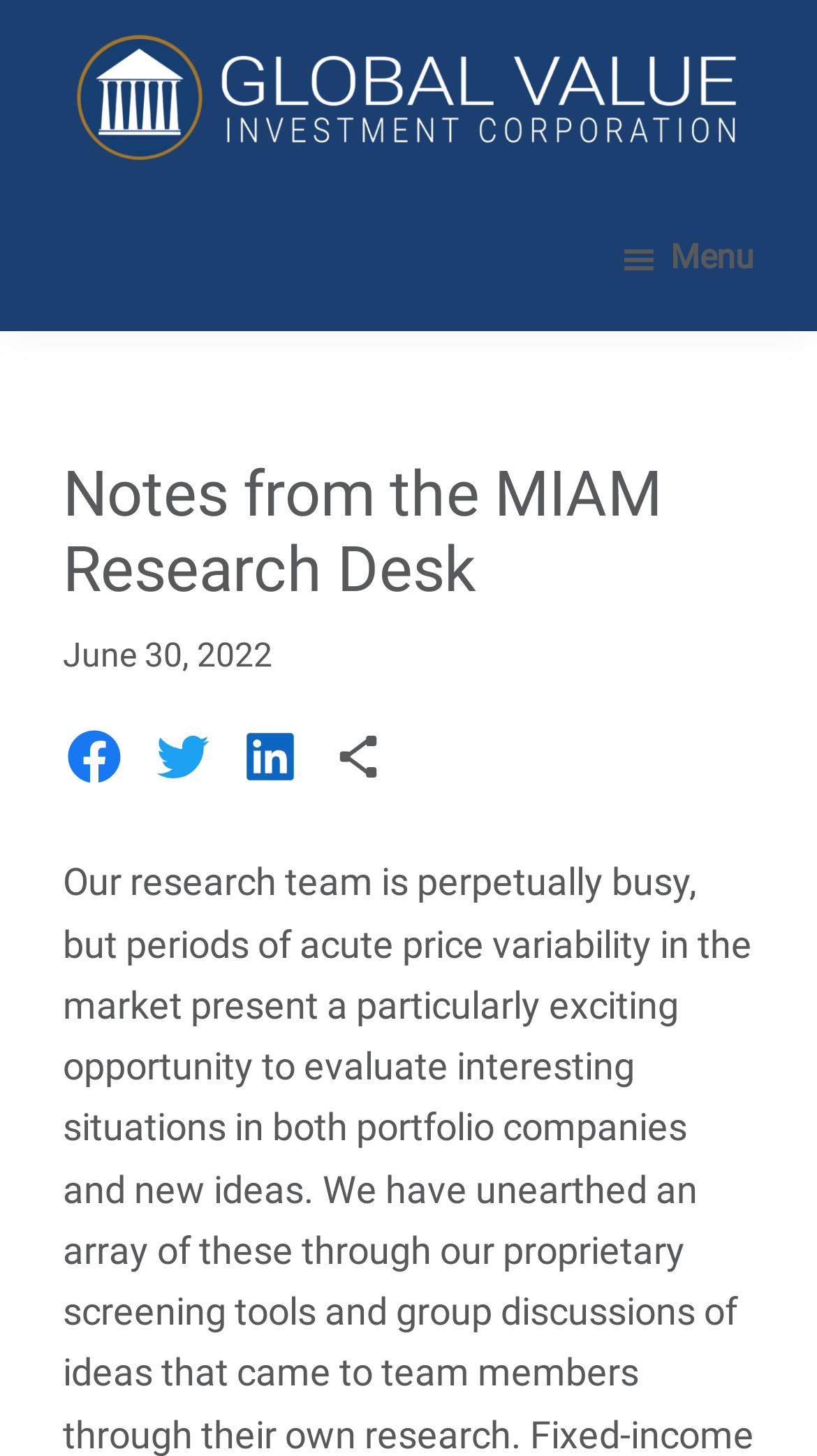Please provide a comprehensive answer to the question based on the screenshot: What is the name of the corporation?

I found the answer by looking at the link element with the text 'Global Value Investment Corporation' which is located at the top of the page, and also has an associated image with the same name.